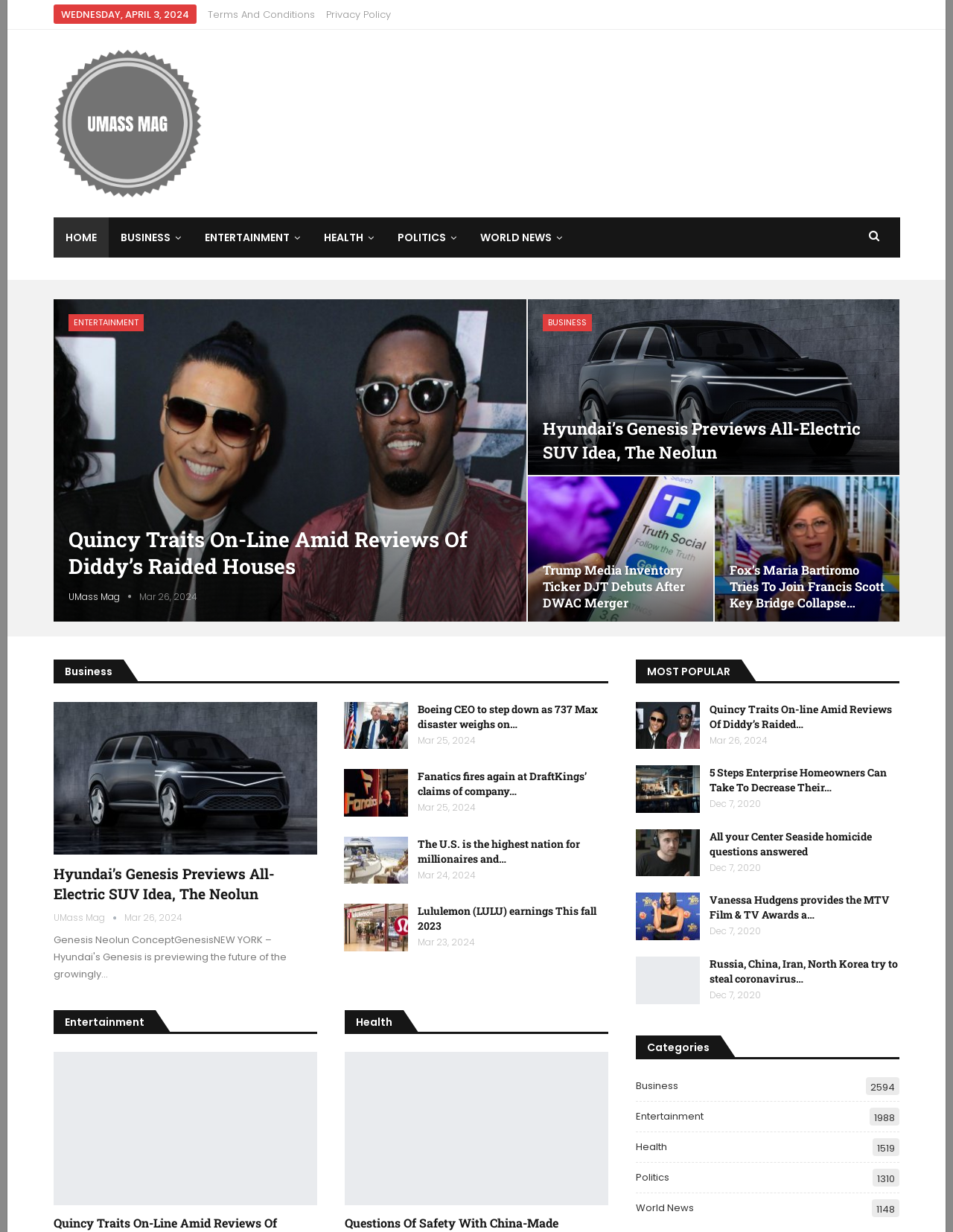Specify the bounding box coordinates of the element's area that should be clicked to execute the given instruction: "Click on the 'Entertainment' link". The coordinates should be four float numbers between 0 and 1, i.e., [left, top, right, bottom].

[0.056, 0.822, 0.163, 0.836]